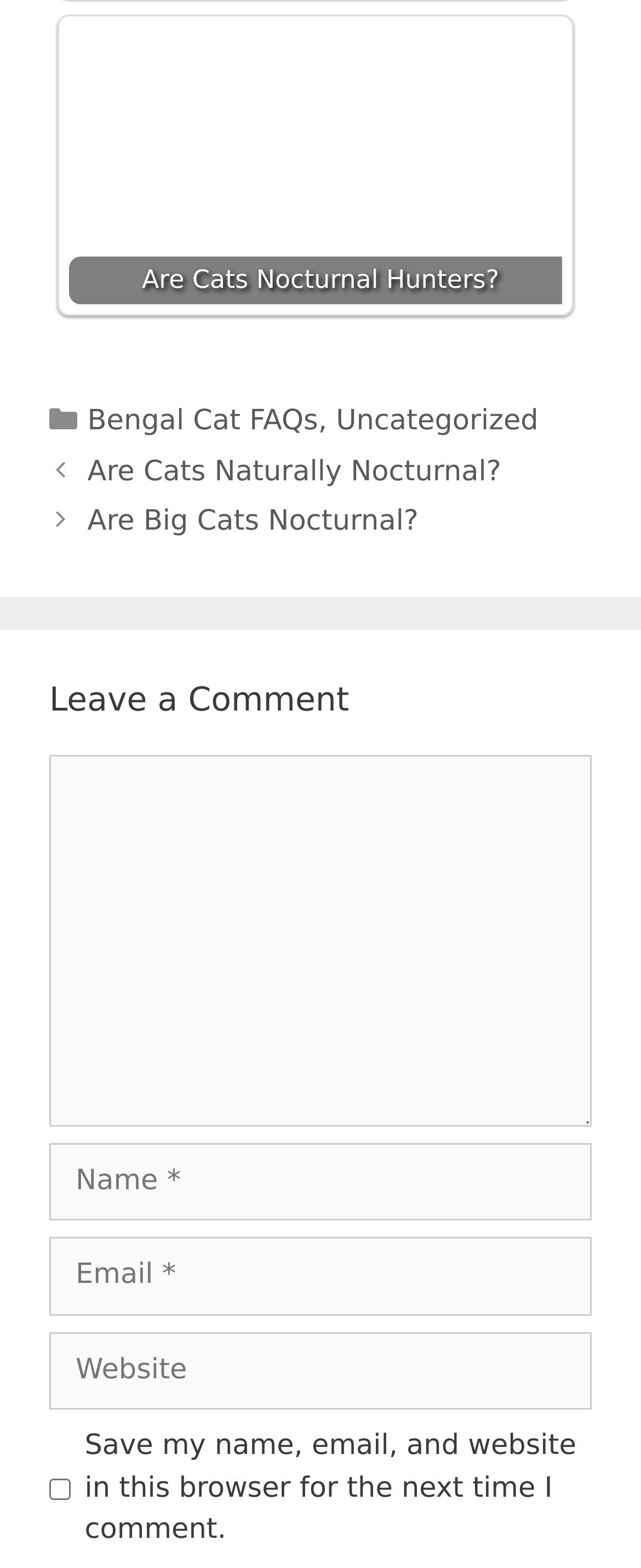Locate the bounding box coordinates of the element that should be clicked to execute the following instruction: "Click on the link to learn about Bengal Cat FAQs".

[0.136, 0.258, 0.496, 0.279]